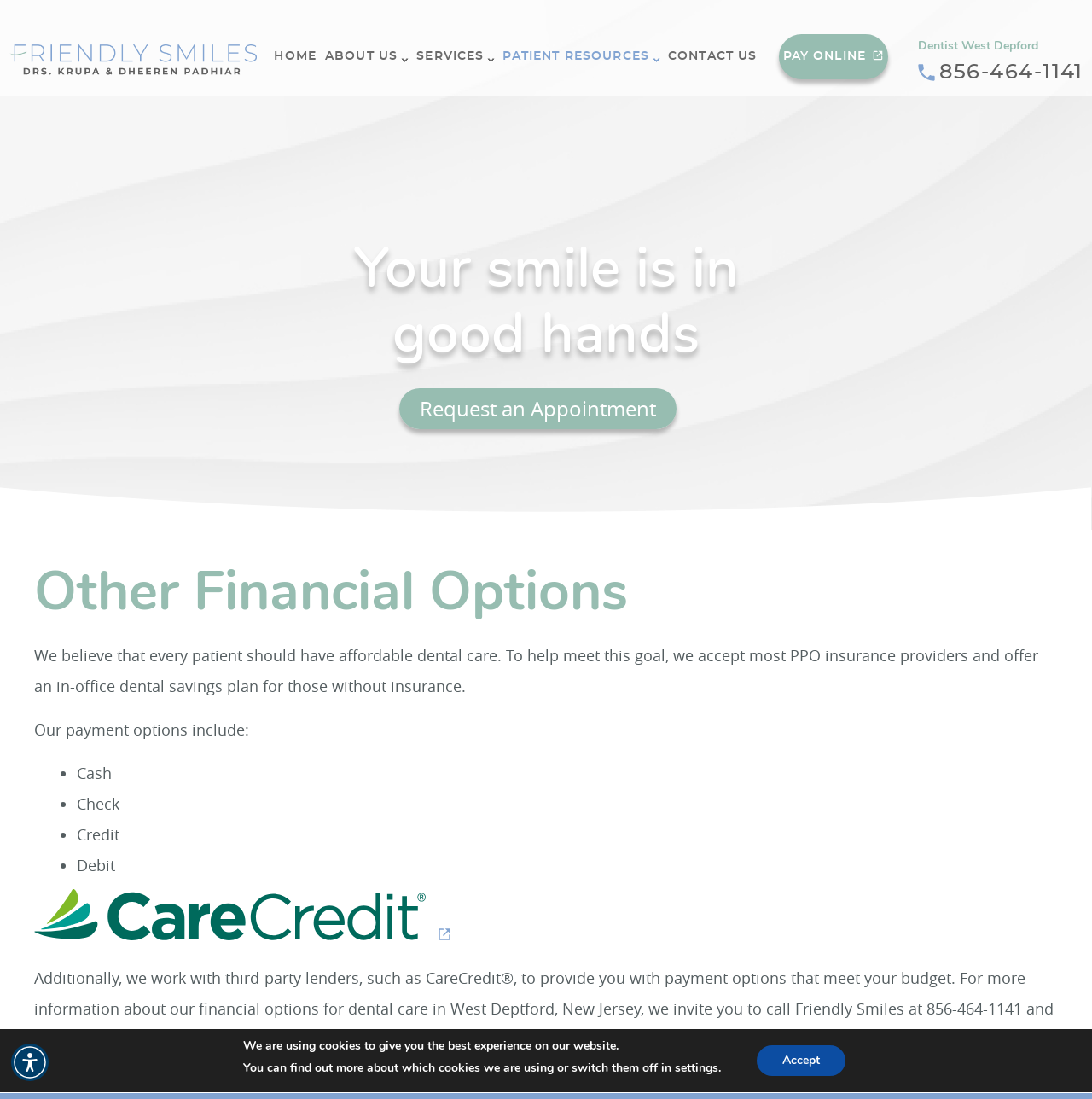What is the name of the dentist office?
Based on the screenshot, provide a one-word or short-phrase response.

Friendly Smiles